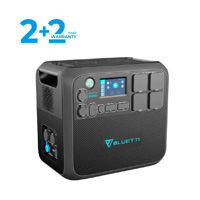Provide a thorough description of the contents of the image.

The image showcases the BLUETTI AC200MAX Expandable Power Station, a robust and compact energy solution designed for versatile use, particularly in outdoor and emergency situations. With a power capacity of 2,200W and a storage capability of 2,048Wh, this power station is engineered to cater to a wide range of devices, from small appliances to larger electronics. It features multiple ports for diverse charging options and a user-friendly interface, complete with a smart LCD display to monitor energy status. The design emphasizes portability and practicality, making it an ideal choice for camping trips, outdoor adventures, and backup power needs. Additionally, the product is backed by a 2+2 warranty, providing peace of mind for the user.